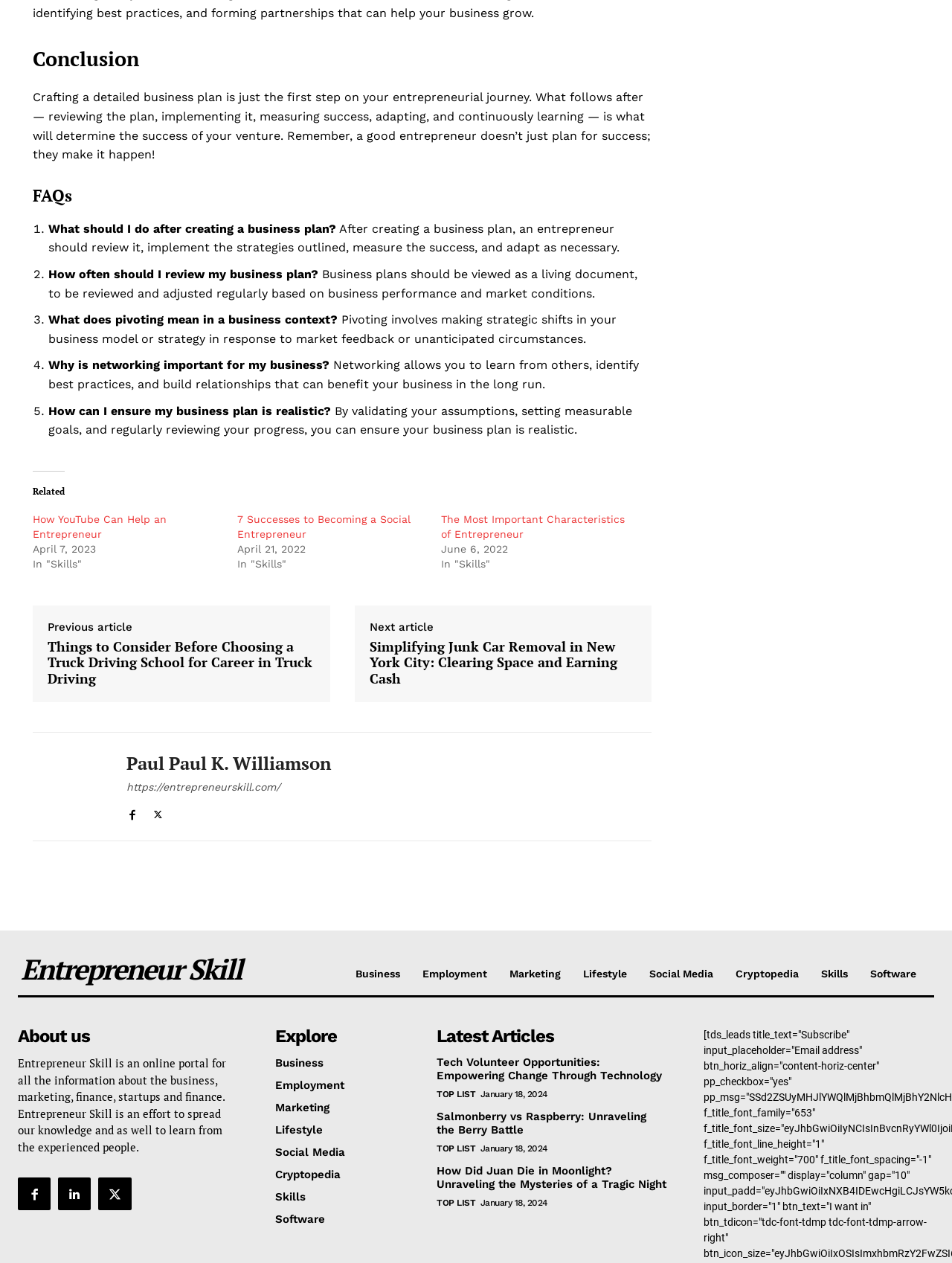Based on the provided description, "Paul Paul K. Williamson", find the bounding box of the corresponding UI element in the screenshot.

[0.133, 0.596, 0.348, 0.613]